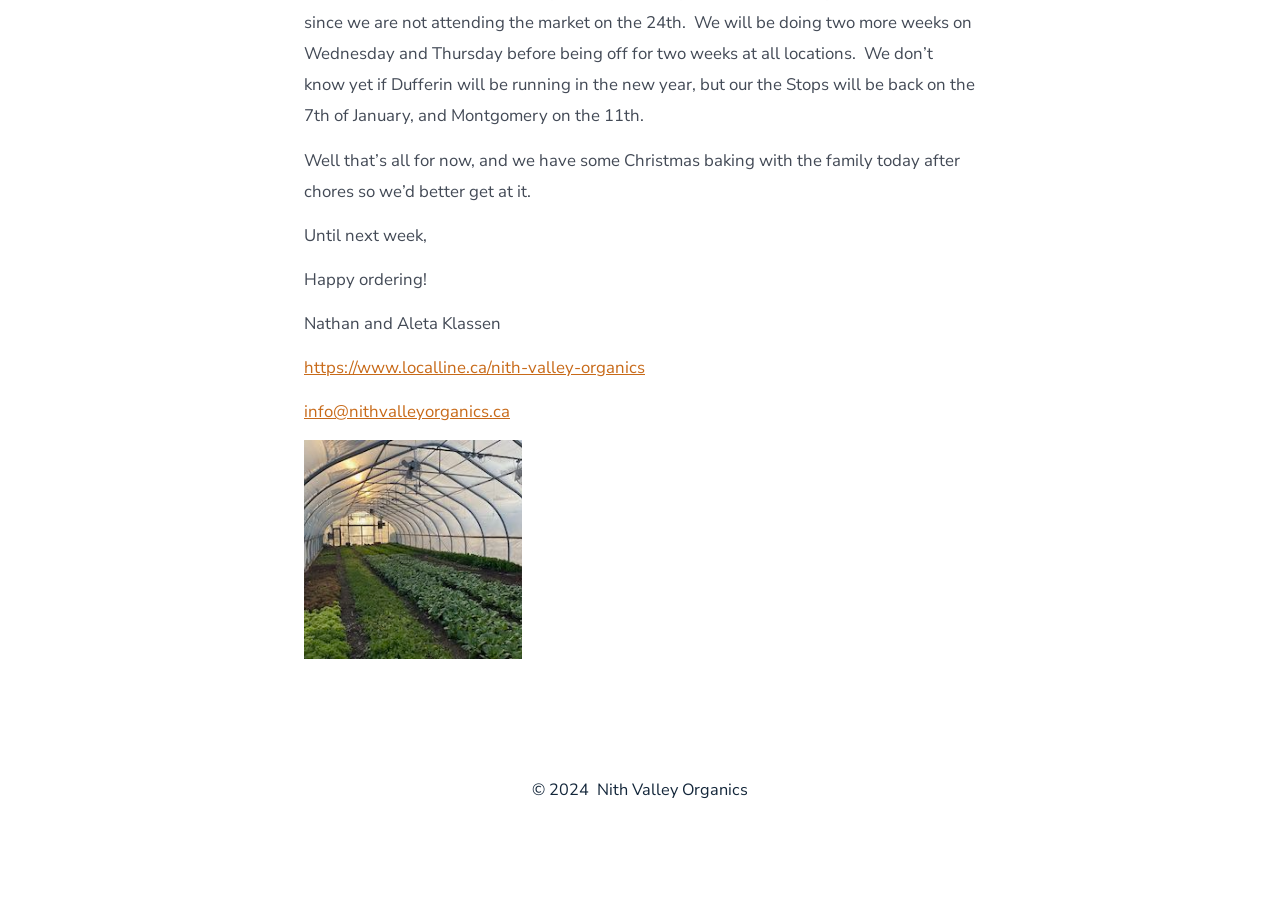What is the website's copyright year?
Please respond to the question with as much detail as possible.

The copyright year is mentioned at the bottom of the webpage, which is '© 2024'. This is a static text element with bounding box coordinates [0.416, 0.845, 0.466, 0.869].